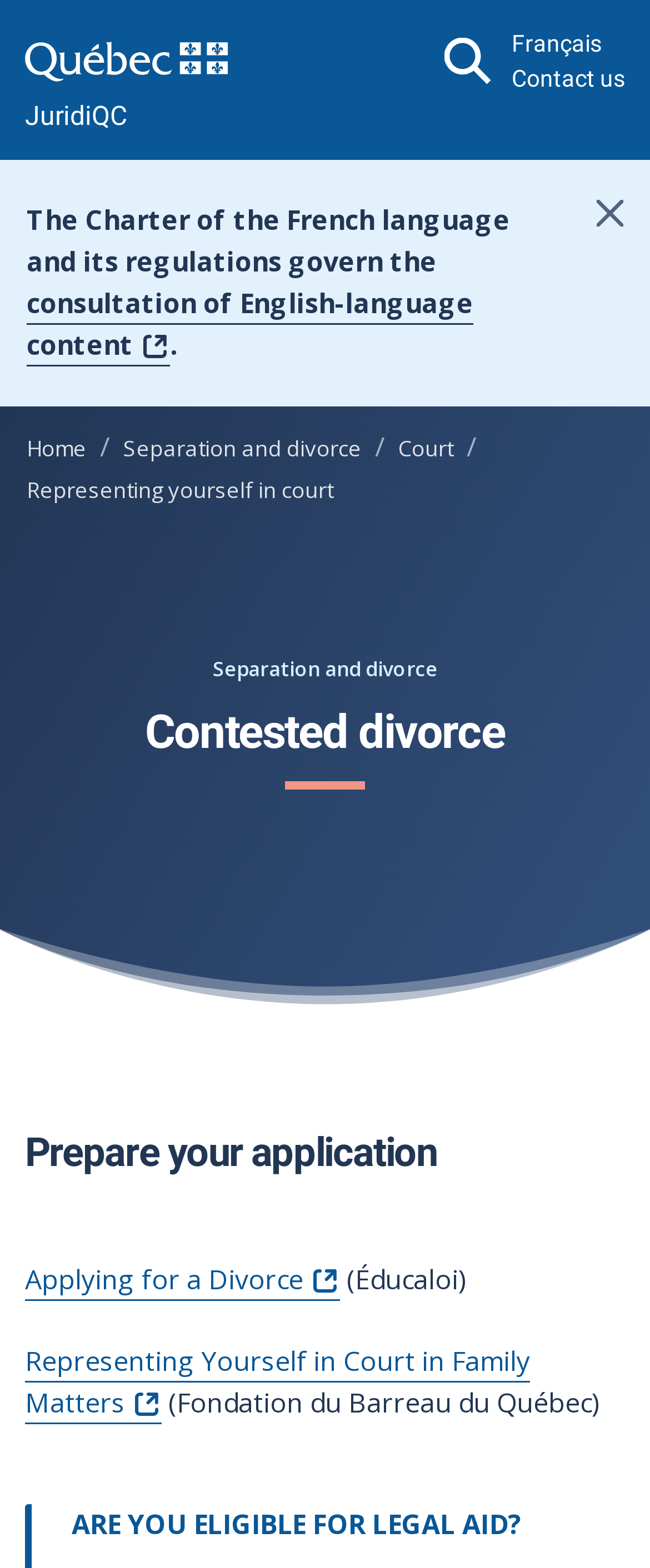Please look at the image and answer the question with a detailed explanation: What is the 'Breadcrumb' navigation for?

The 'Breadcrumb' navigation is a common web design pattern used to show the user's current location within the website's hierarchy, allowing them to easily navigate back to previous pages or sections.